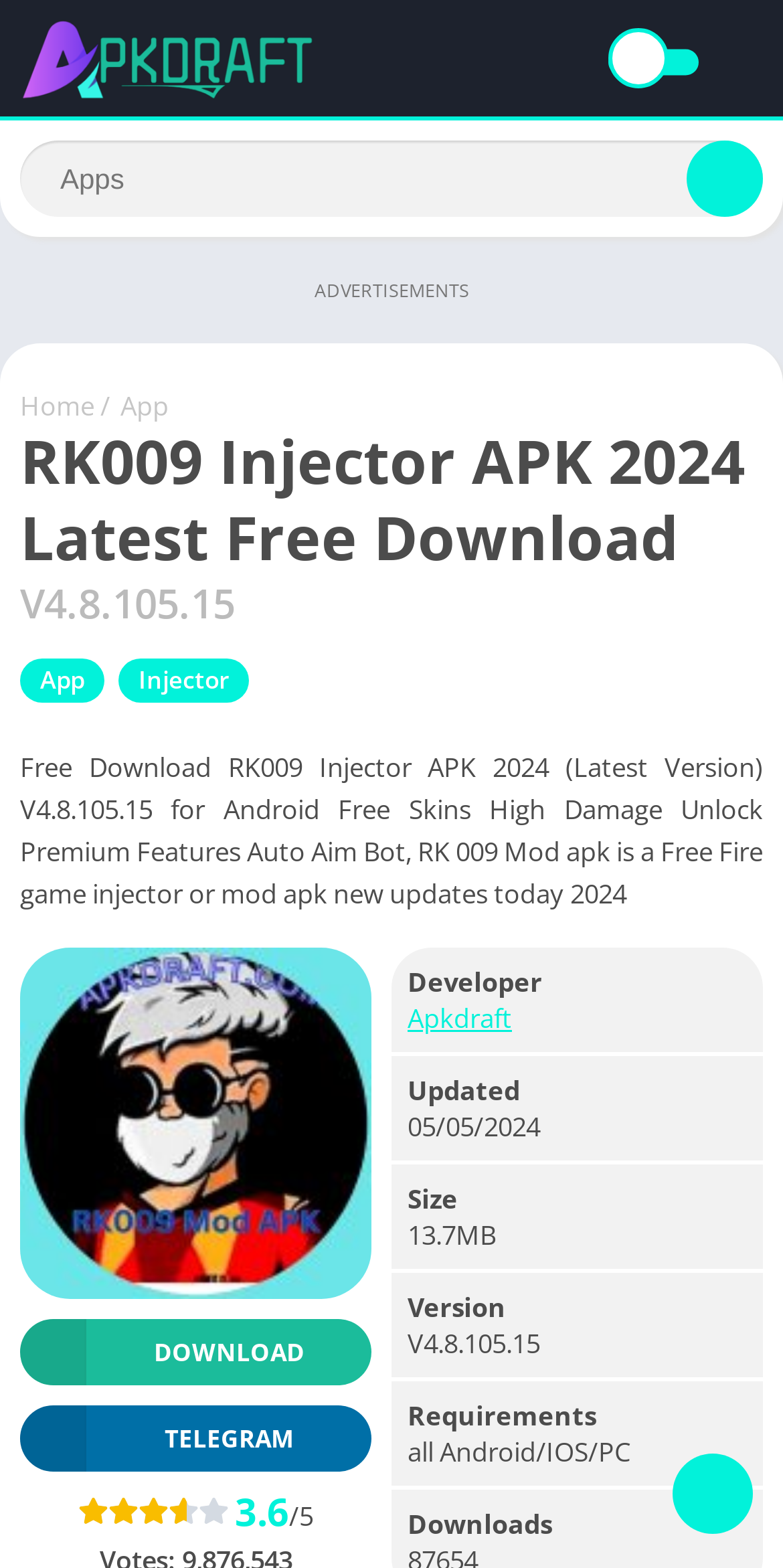What is the rating of the APK?
Using the picture, provide a one-word or short phrase answer.

3.6/5